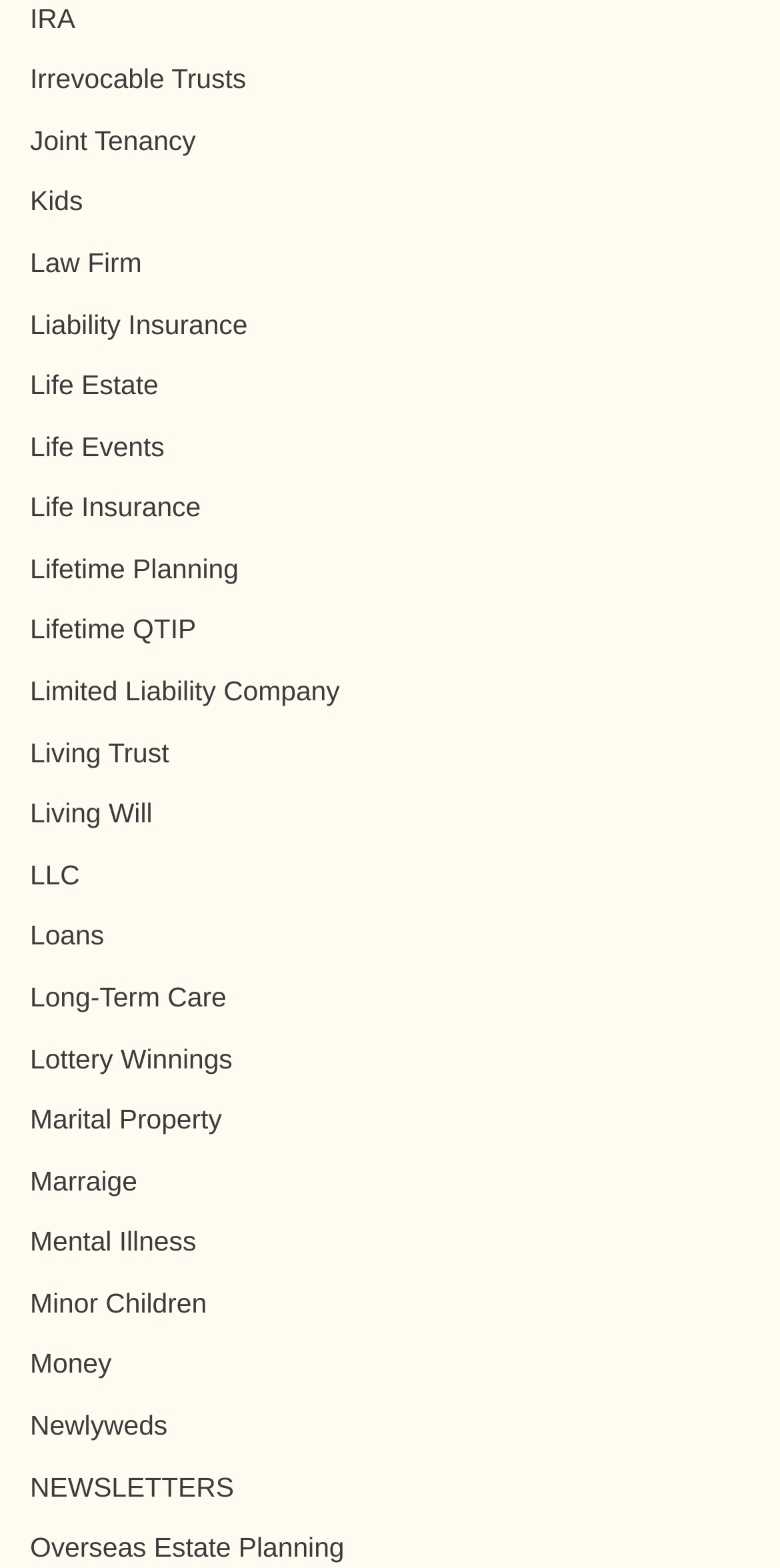Please identify the bounding box coordinates of the clickable region that I should interact with to perform the following instruction: "Learn about Living Trust". The coordinates should be expressed as four float numbers between 0 and 1, i.e., [left, top, right, bottom].

[0.038, 0.47, 0.217, 0.49]